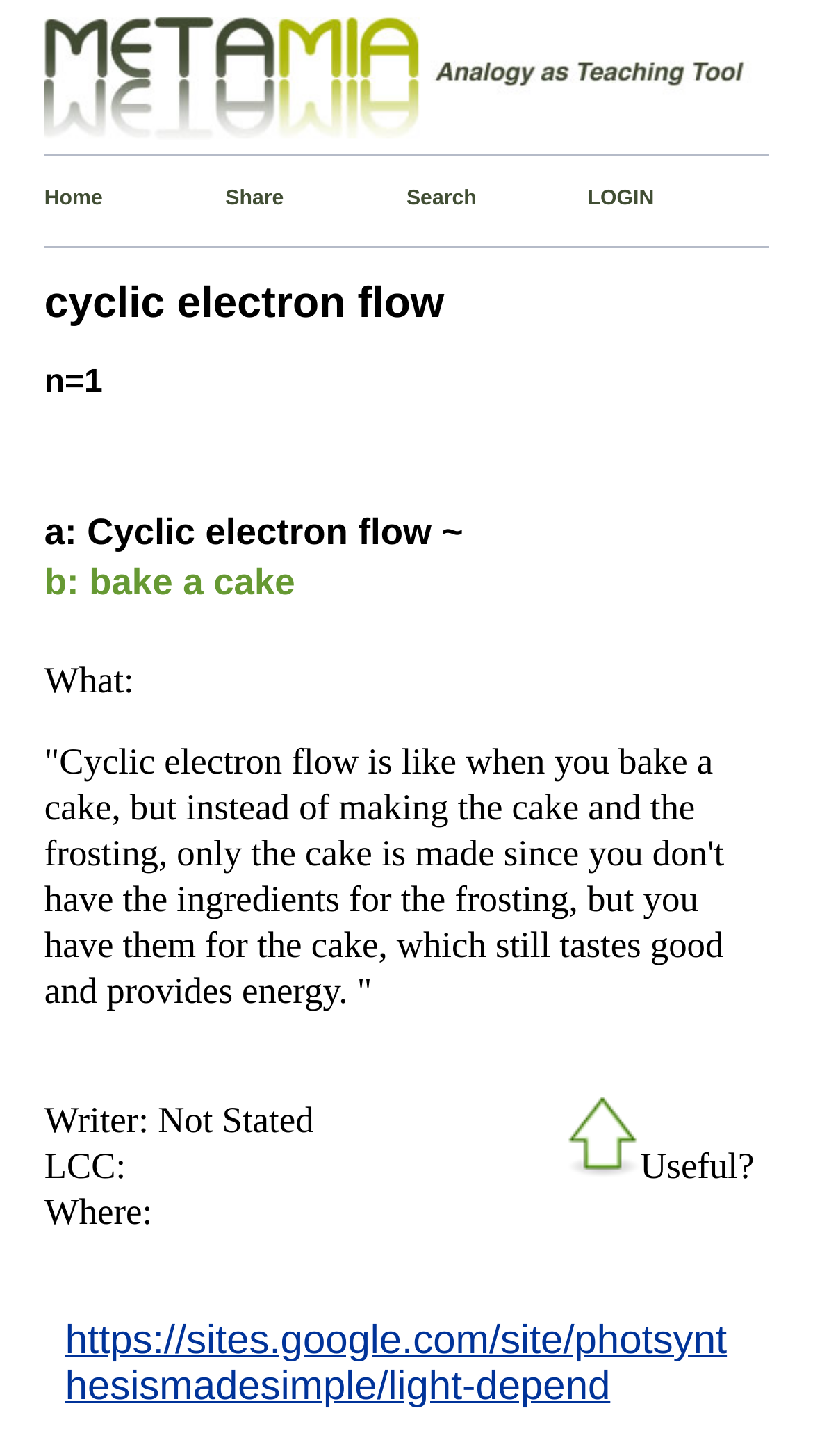Is there a way to rate the usefulness of the article?
Please answer the question with as much detail as possible using the screenshot.

There is a way to rate the usefulness of the article, which is indicated by the button 'upthumb' and the text 'Useful?' on the webpage.